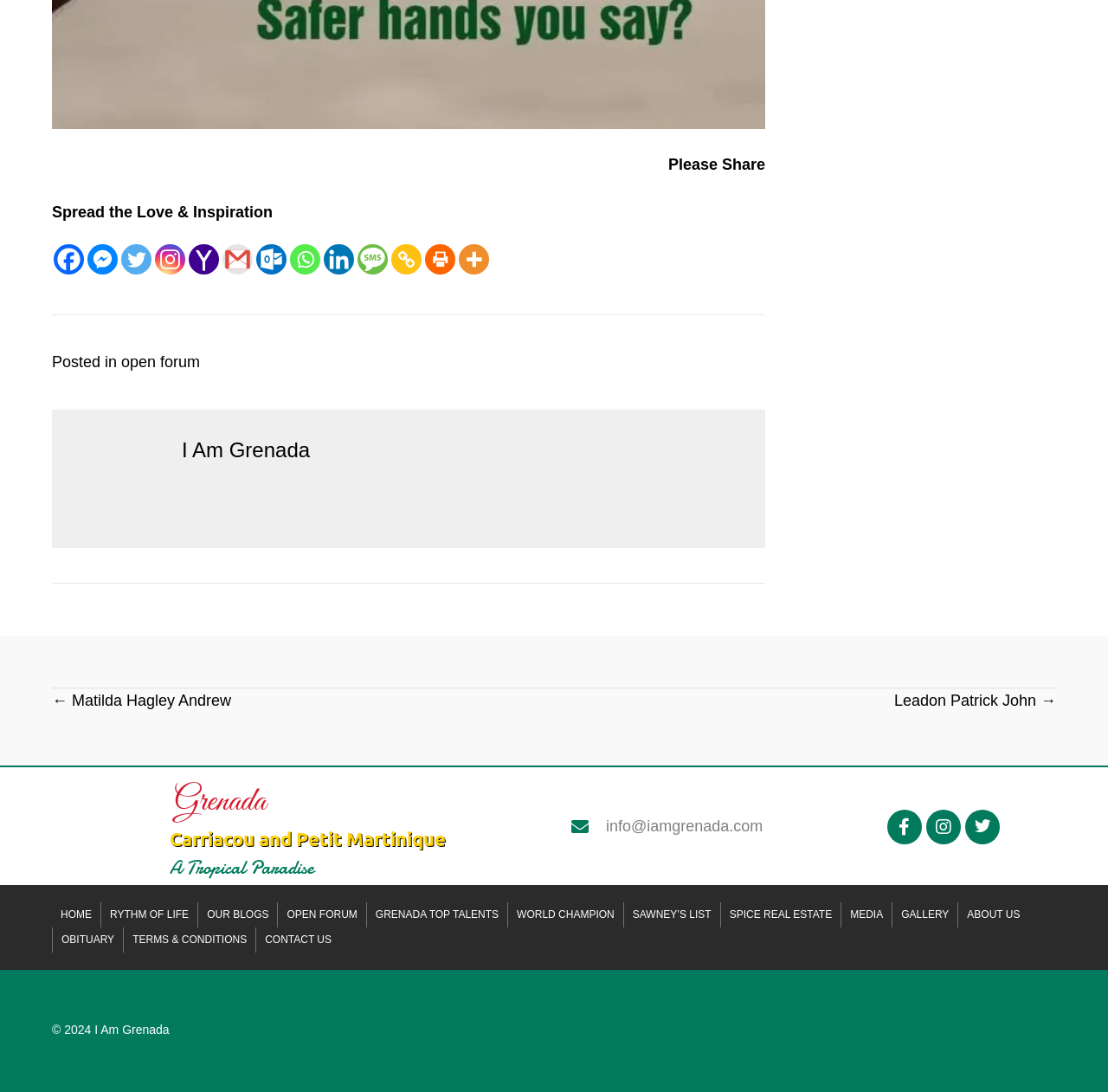What is the name of the website?
Carefully examine the image and provide a detailed answer to the question.

The name of the website can be determined by looking at the heading element with the text 'I Am Grenada' which appears multiple times on the webpage, indicating that it is the title of the website.